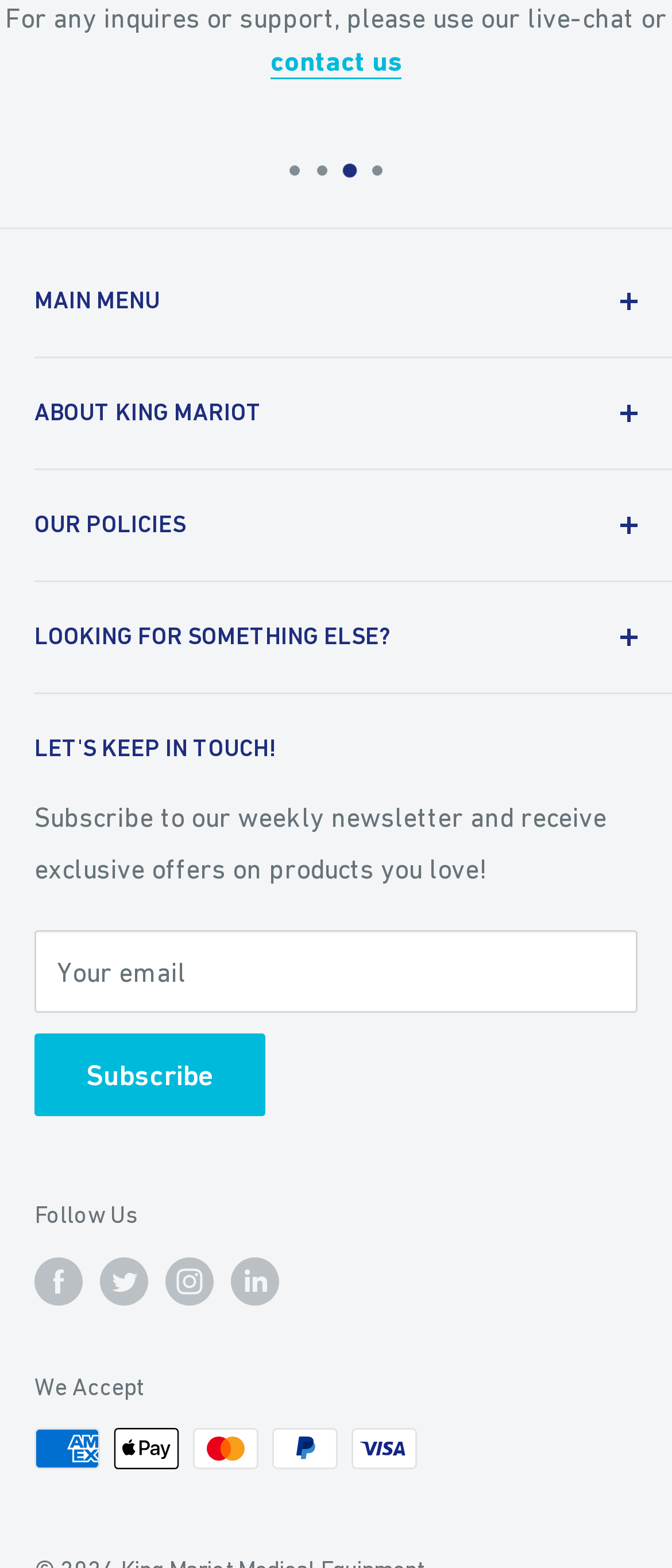What payment methods are accepted?
Provide a thorough and detailed answer to the question.

The webpage displays images of various payment methods, including American Express, Apple Pay, Mastercard, PayPal, and Visa, indicating that these payment methods are accepted.